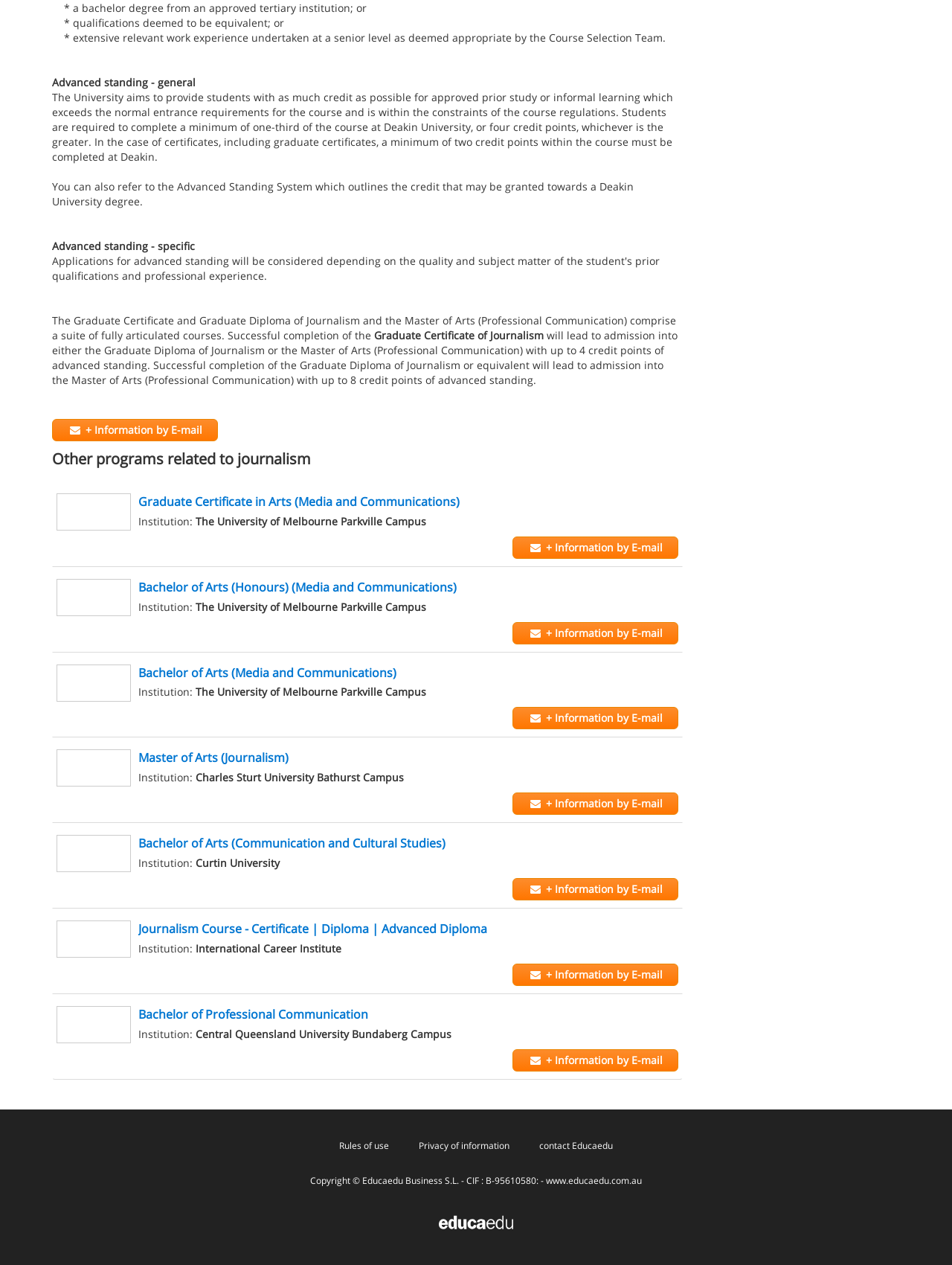Locate the bounding box coordinates of the element you need to click to accomplish the task described by this instruction: "Visit Educaedu website".

[0.573, 0.928, 0.674, 0.938]